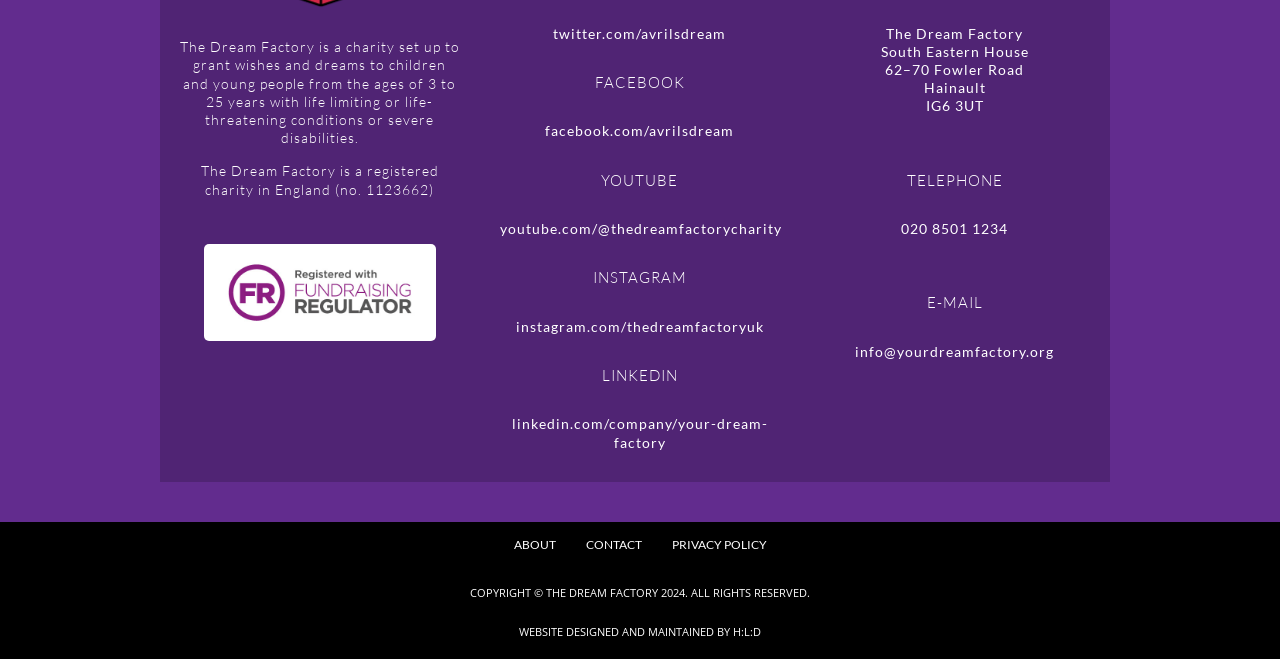Provide a short answer to the following question with just one word or phrase: What is the email address of the charity?

info@yourdreamfactory.org